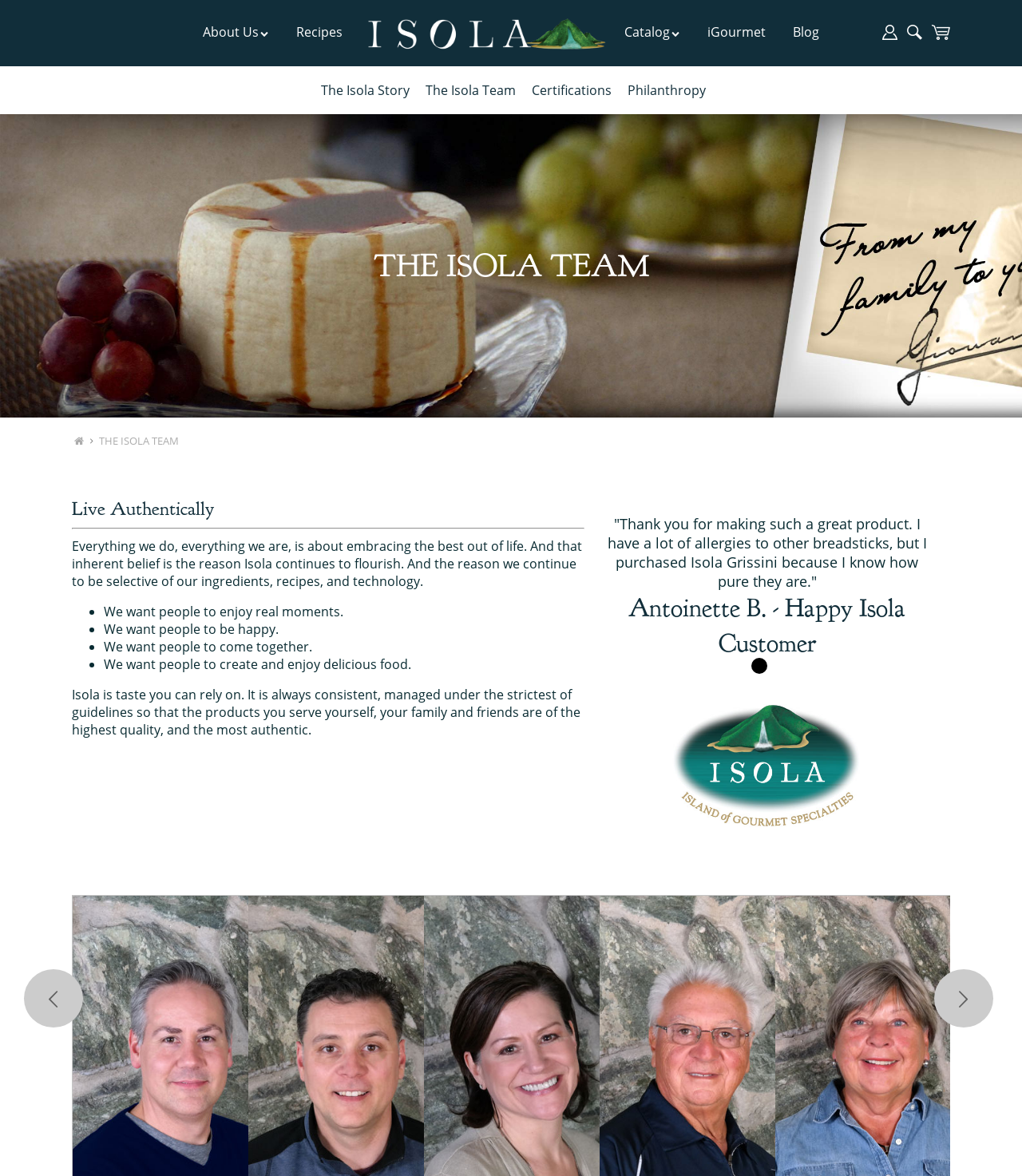Determine the bounding box for the UI element described here: "About Us".

[0.198, 0.02, 0.263, 0.036]